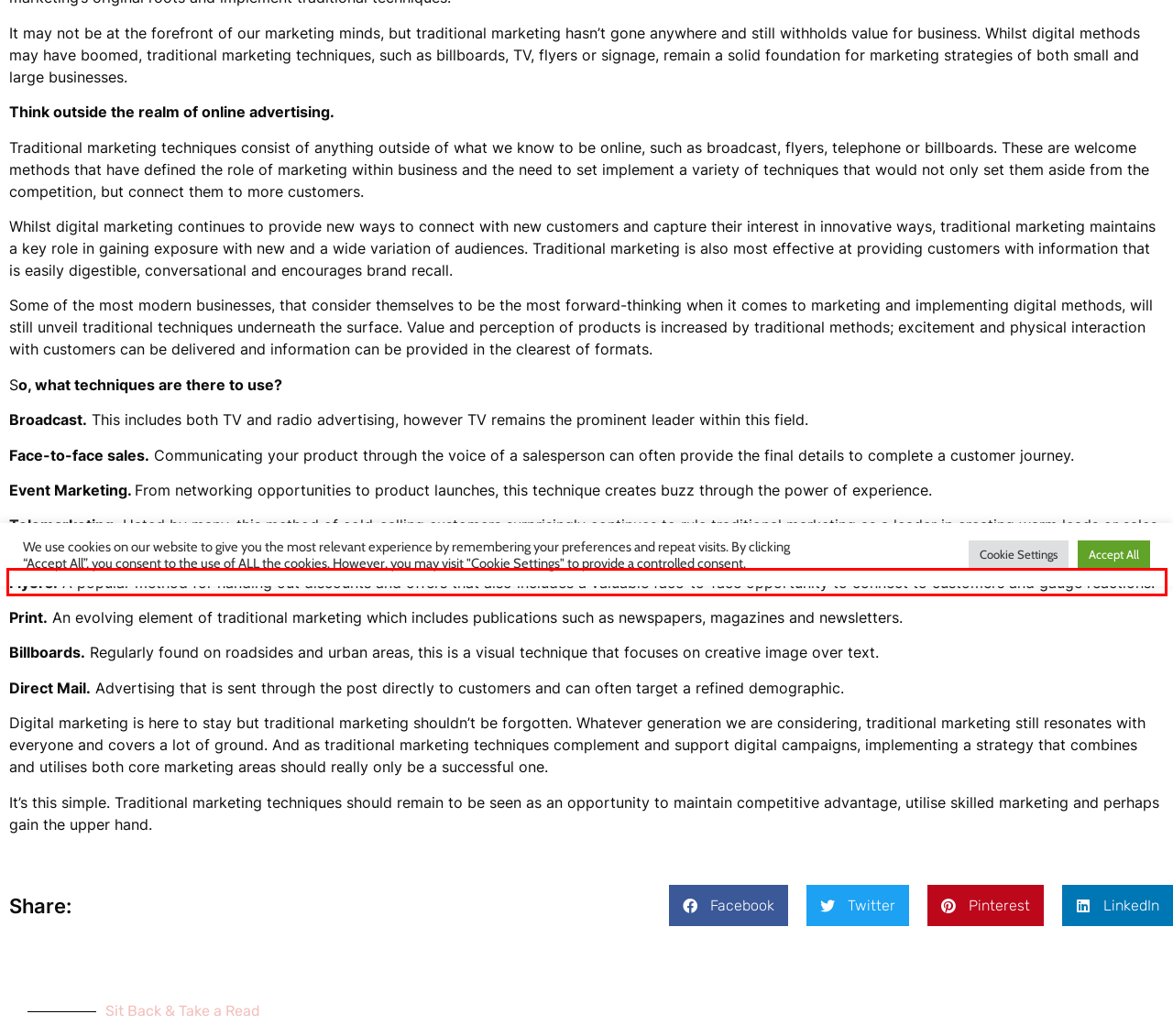In the screenshot of the webpage, find the red bounding box and perform OCR to obtain the text content restricted within this red bounding box.

Flyers. A popular method for handing out discounts and offers that also includes a valuable face-to-face opportunity to connect to customers and gauge reactions.